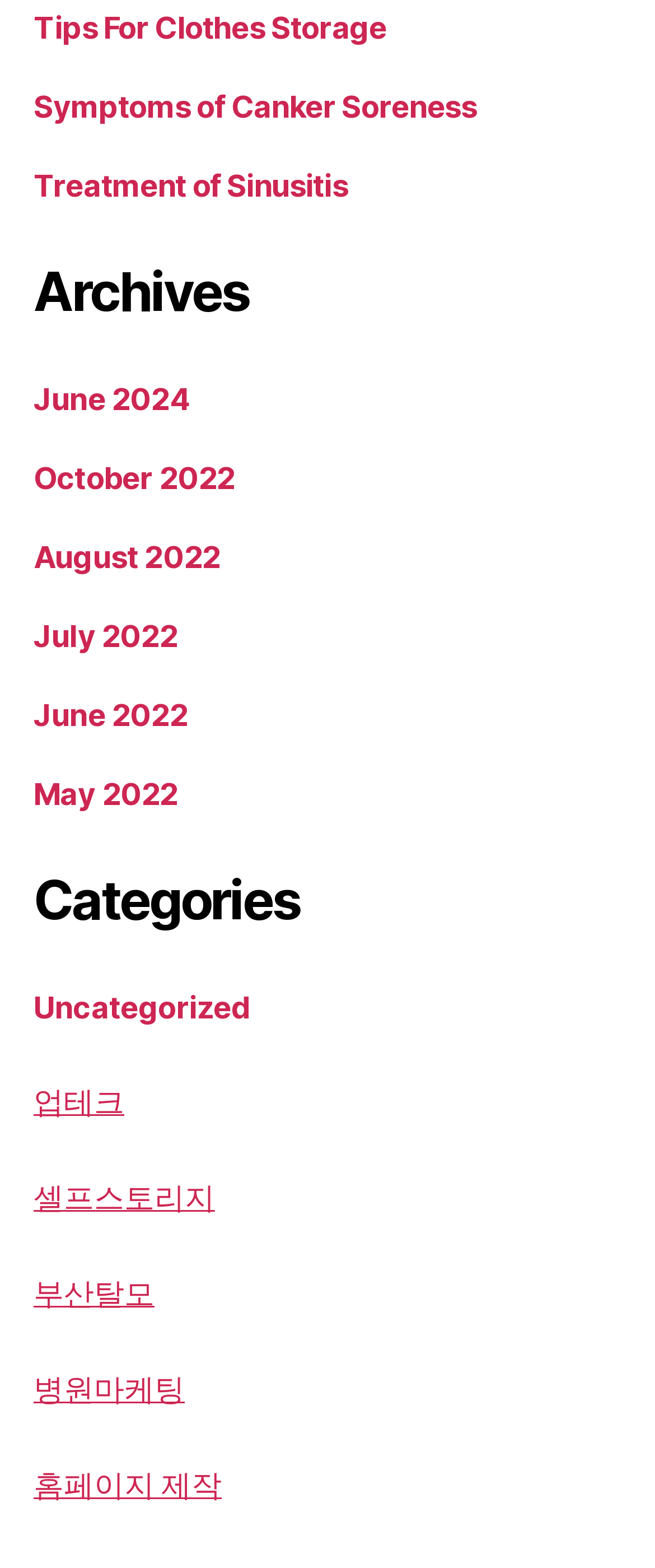Specify the bounding box coordinates of the area to click in order to follow the given instruction: "Visit the 업테크 page."

[0.051, 0.692, 0.19, 0.716]